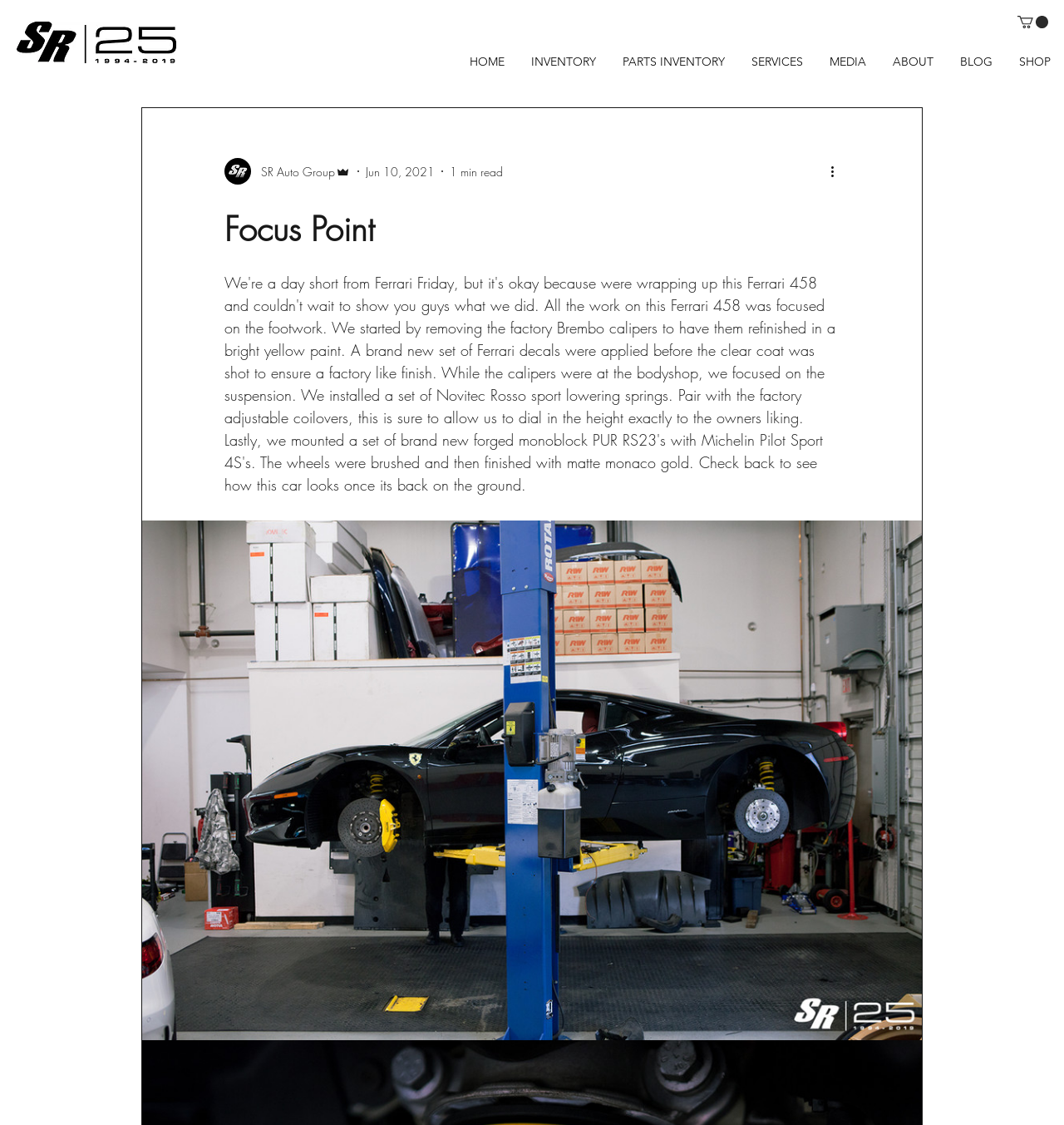Respond concisely with one word or phrase to the following query:
What is the date of the article?

Jun 10, 2021